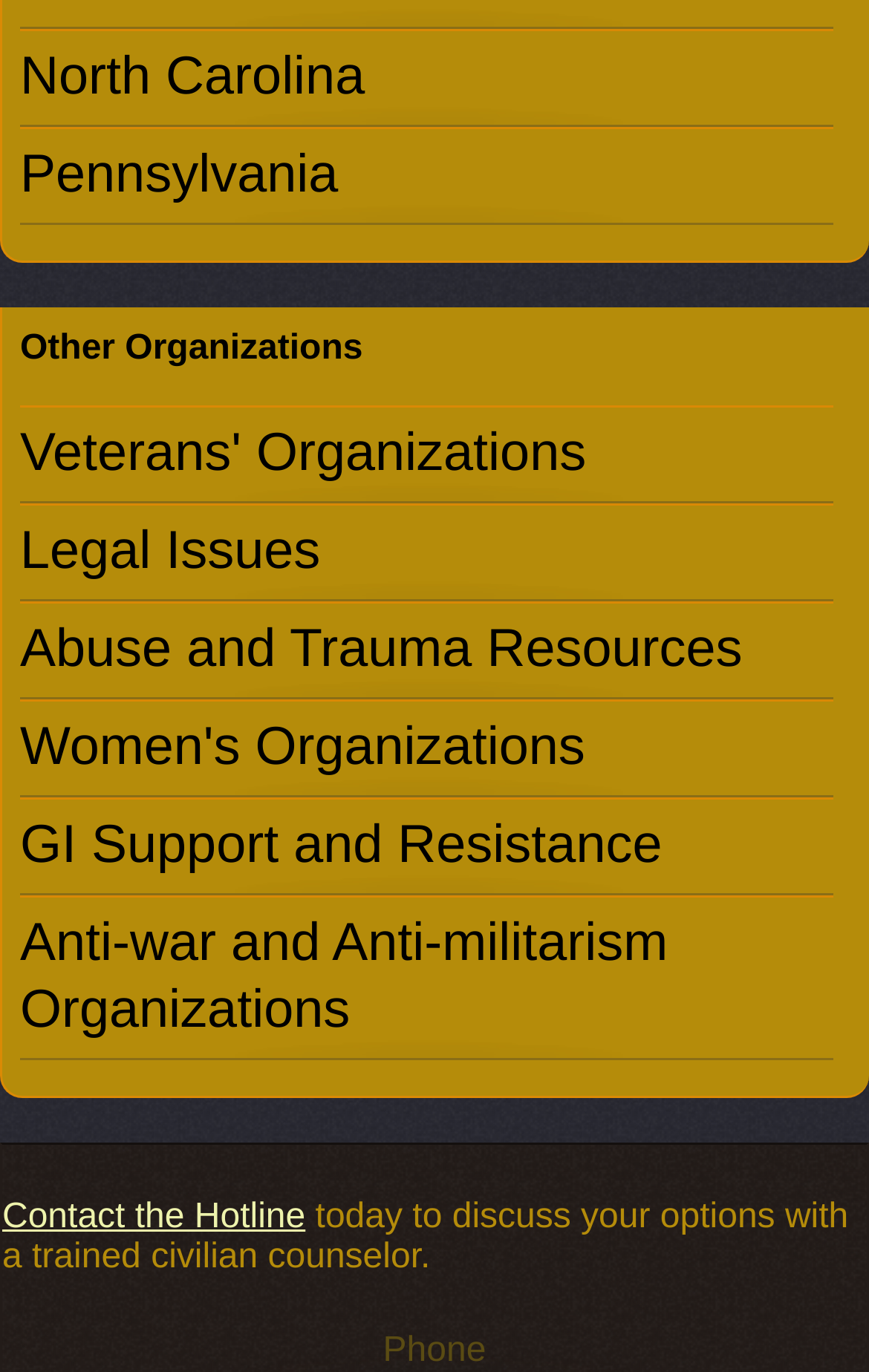From the element description Pennsylvania, predict the bounding box coordinates of the UI element. The coordinates must be specified in the format (top-left x, top-left y, bottom-right x, bottom-right y) and should be within the 0 to 1 range.

[0.023, 0.093, 0.959, 0.164]